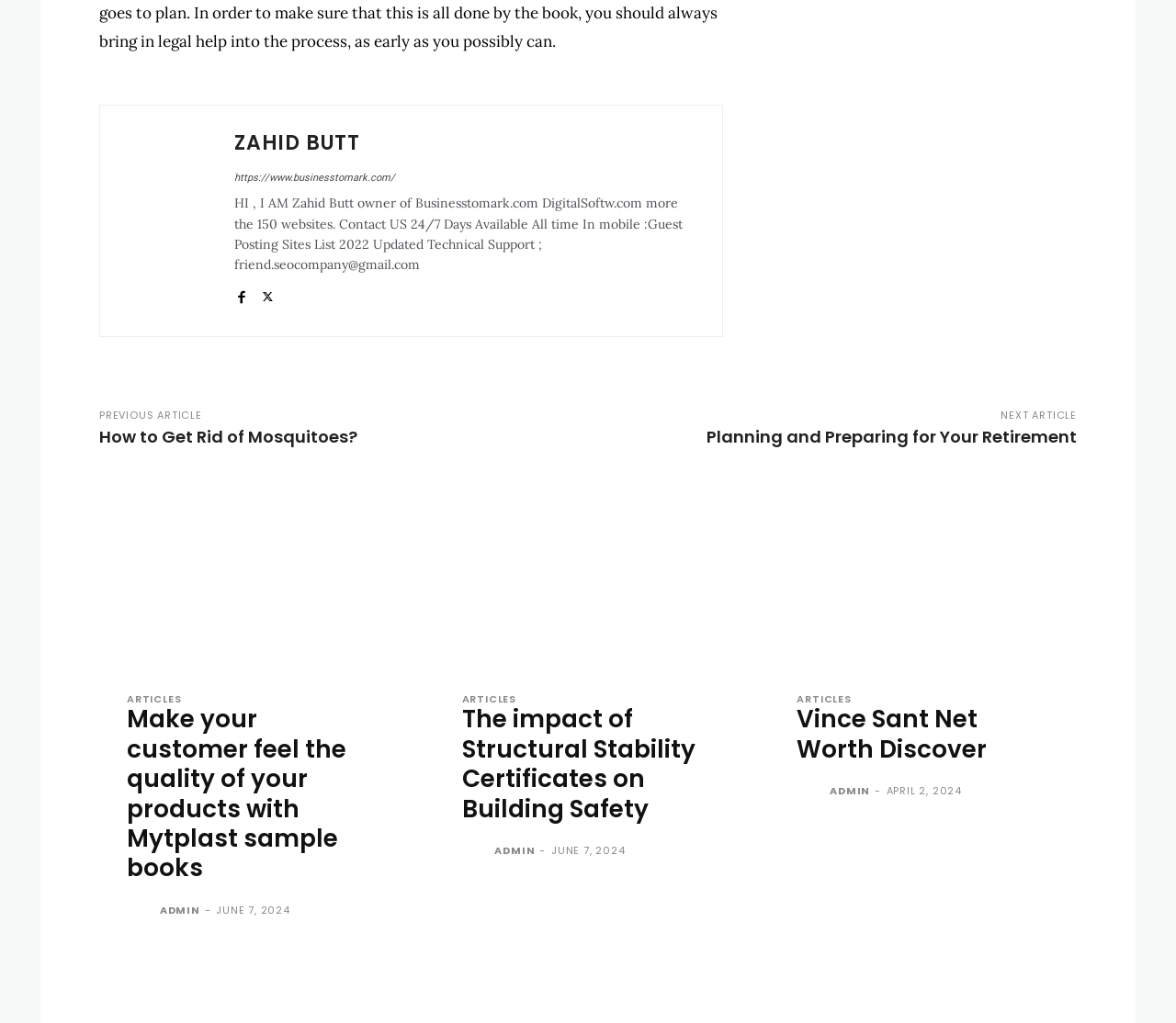Please find the bounding box coordinates of the section that needs to be clicked to achieve this instruction: "View the article about making customers feel the quality of products".

[0.108, 0.686, 0.298, 0.865]